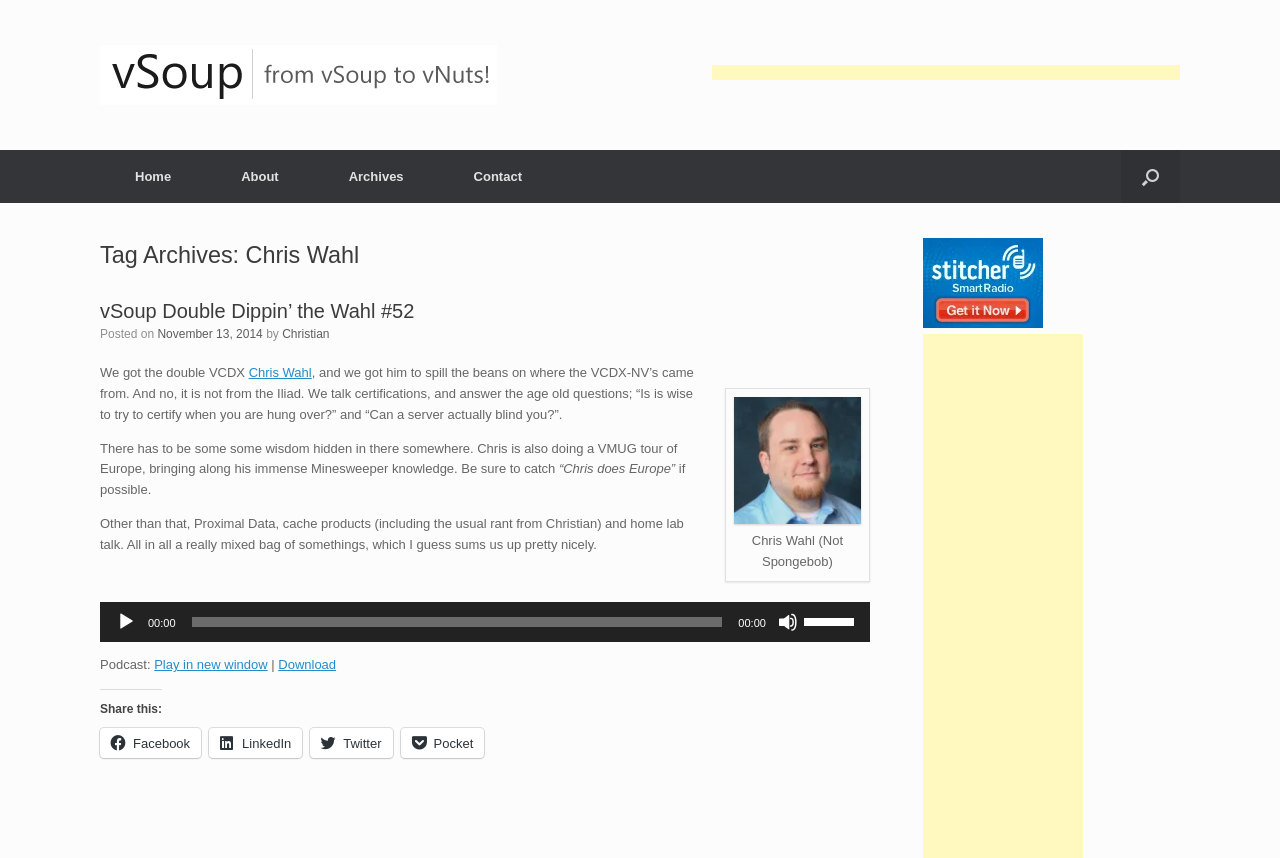Determine the bounding box of the UI component based on this description: "LinkedIn". The bounding box coordinates should be four float values between 0 and 1, i.e., [left, top, right, bottom].

[0.163, 0.849, 0.236, 0.884]